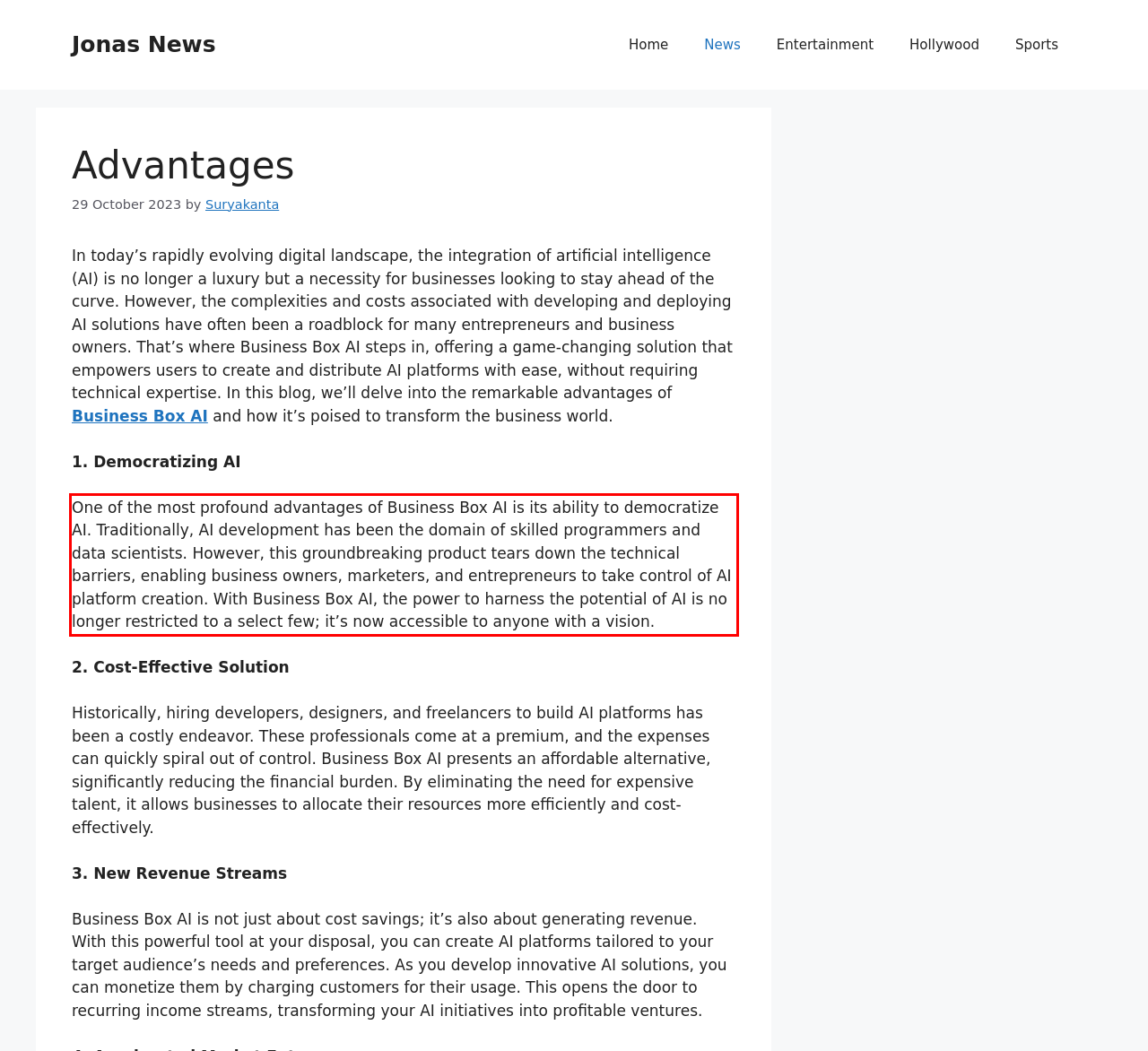Using OCR, extract the text content found within the red bounding box in the given webpage screenshot.

One of the most profound advantages of Business Box AI is its ability to democratize AI. Traditionally, AI development has been the domain of skilled programmers and data scientists. However, this groundbreaking product tears down the technical barriers, enabling business owners, marketers, and entrepreneurs to take control of AI platform creation. With Business Box AI, the power to harness the potential of AI is no longer restricted to a select few; it’s now accessible to anyone with a vision.